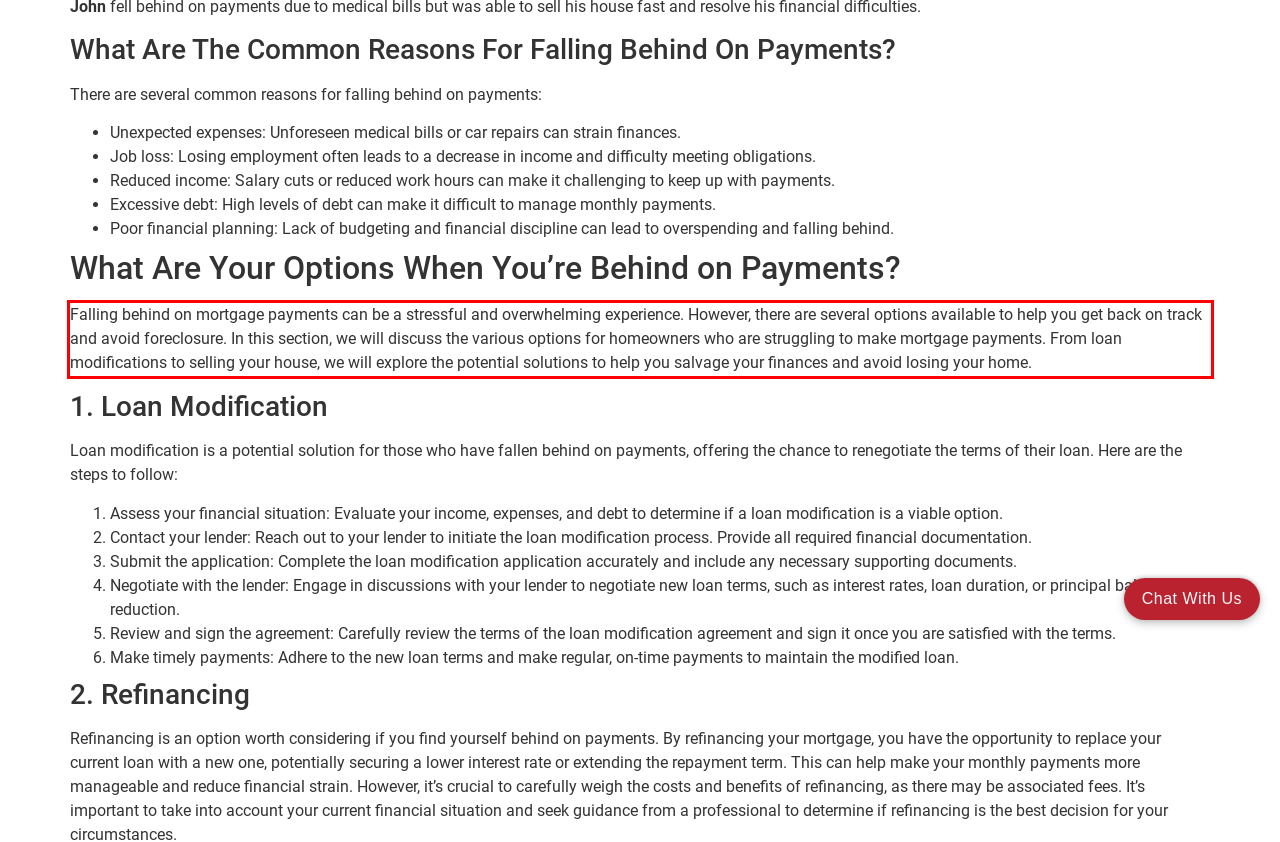Please look at the screenshot provided and find the red bounding box. Extract the text content contained within this bounding box.

Falling behind on mortgage payments can be a stressful and overwhelming experience. However, there are several options available to help you get back on track and avoid foreclosure. In this section, we will discuss the various options for homeowners who are struggling to make mortgage payments. From loan modifications to selling your house, we will explore the potential solutions to help you salvage your finances and avoid losing your home.